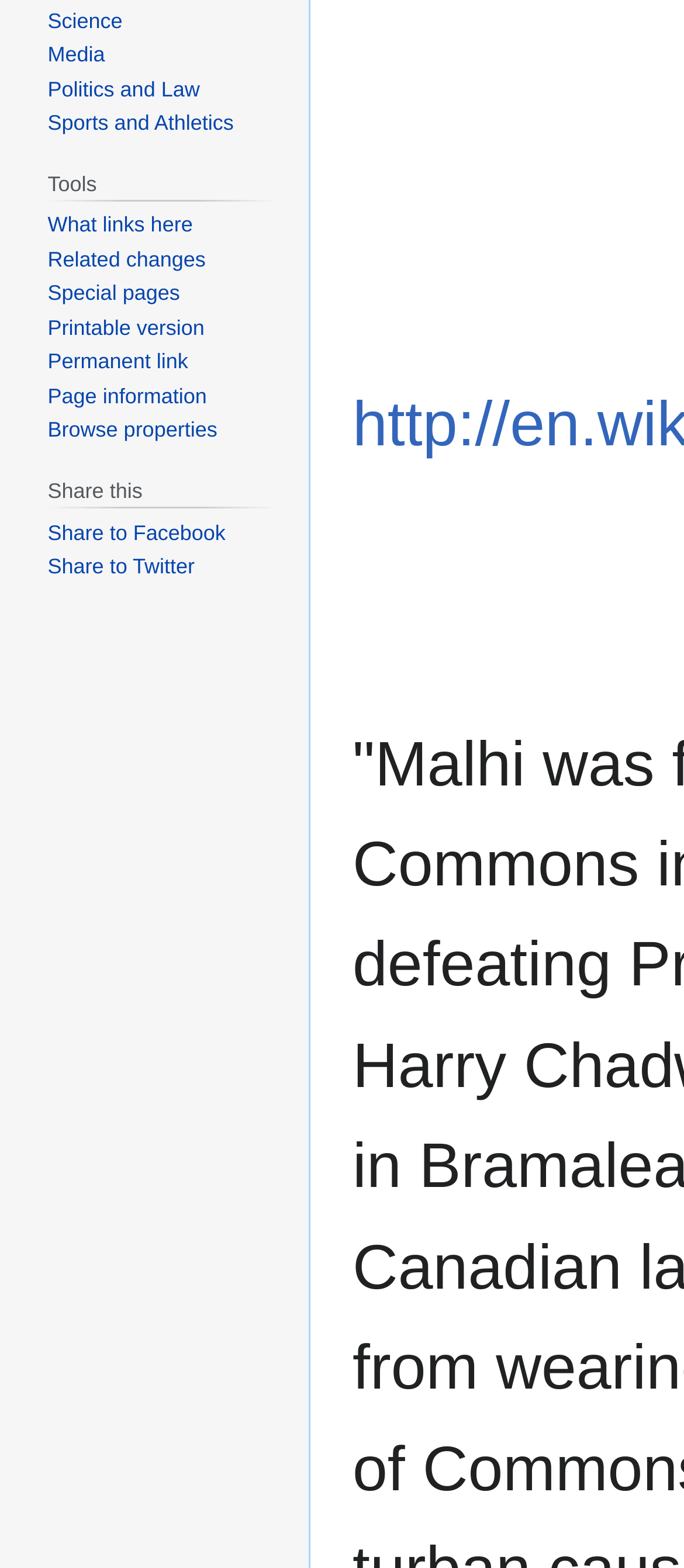Identify the bounding box for the given UI element using the description provided. Coordinates should be in the format (top-left x, top-left y, bottom-right x, bottom-right y) and must be between 0 and 1. Here is the description: Load more

None